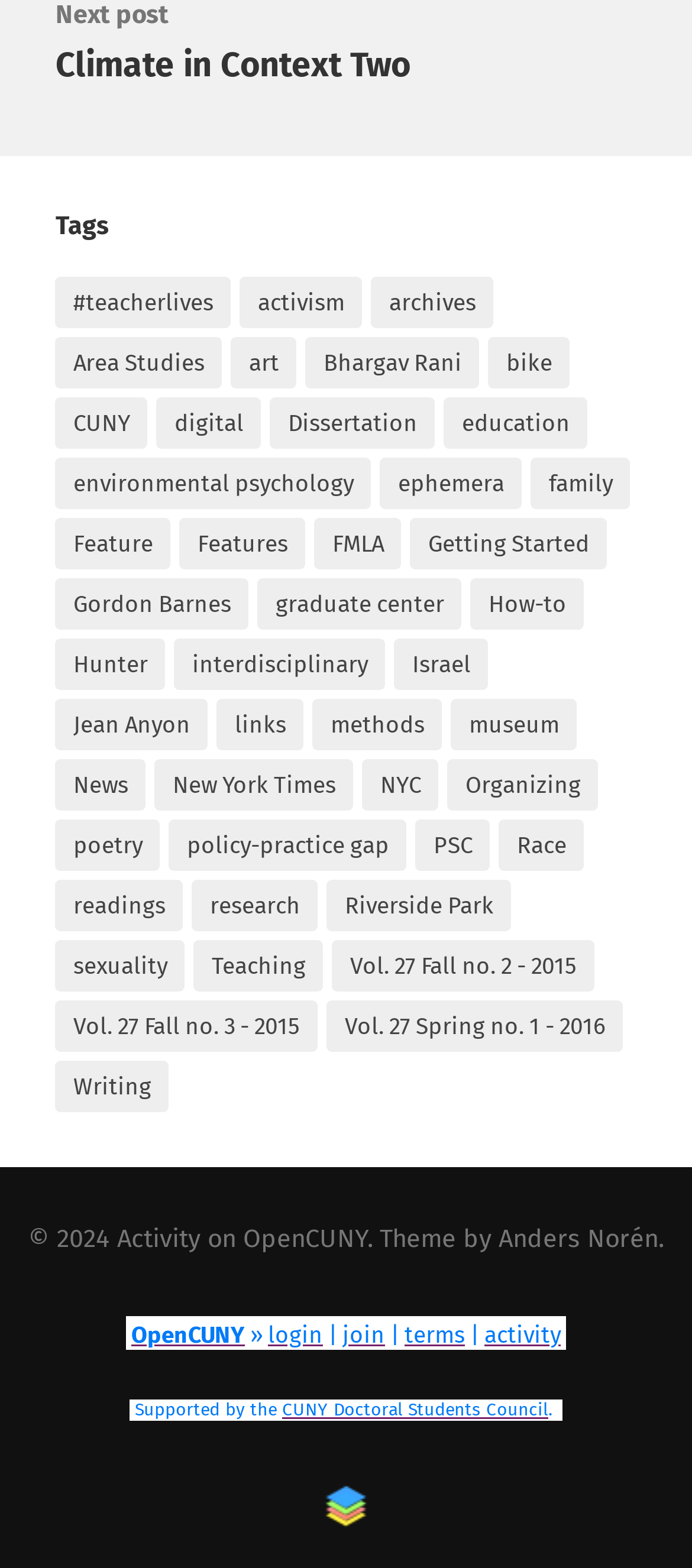Please locate the bounding box coordinates of the region I need to click to follow this instruction: "View Slideshow".

None